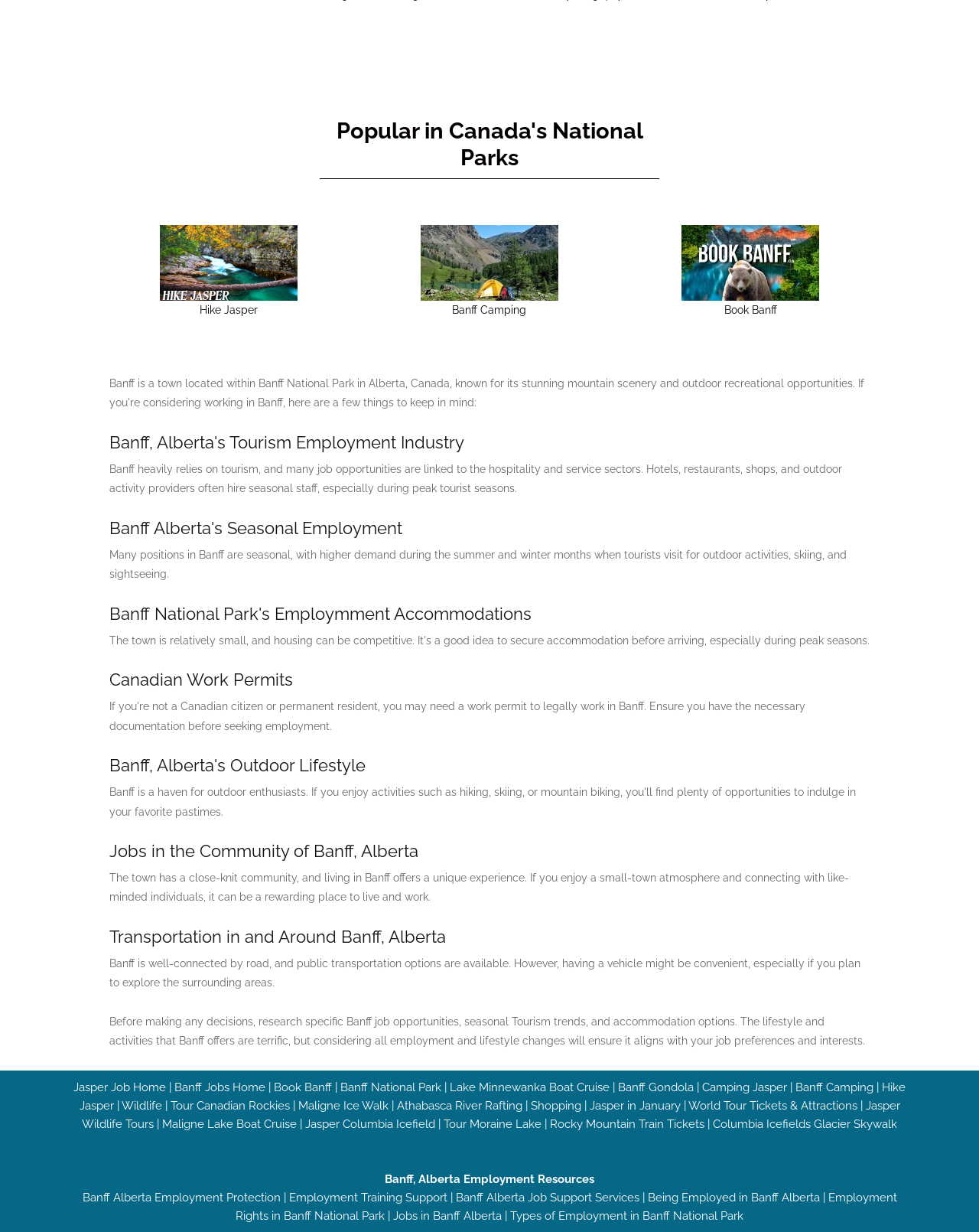Refer to the image and provide an in-depth answer to the question:
How is Banff connected?

According to the webpage, Banff is well-connected by road, and public transportation options are available. However, having a vehicle might be convenient, especially if you plan to explore the surrounding areas.